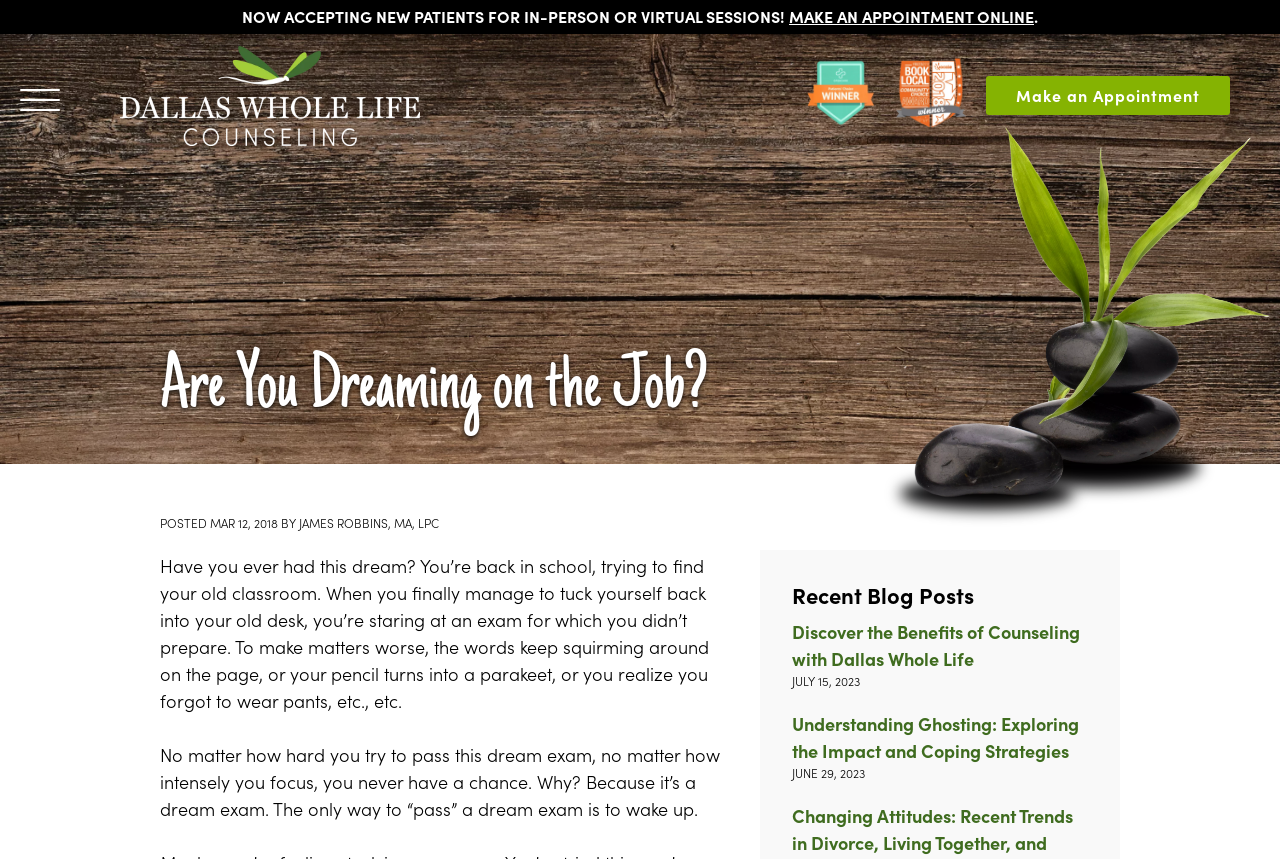Can you find the bounding box coordinates for the UI element given this description: "parent_node: DALLAS WHOLE LIFE COUNSELING"? Provide the coordinates as four float numbers between 0 and 1: [left, top, right, bottom].

[0.094, 0.146, 0.328, 0.175]